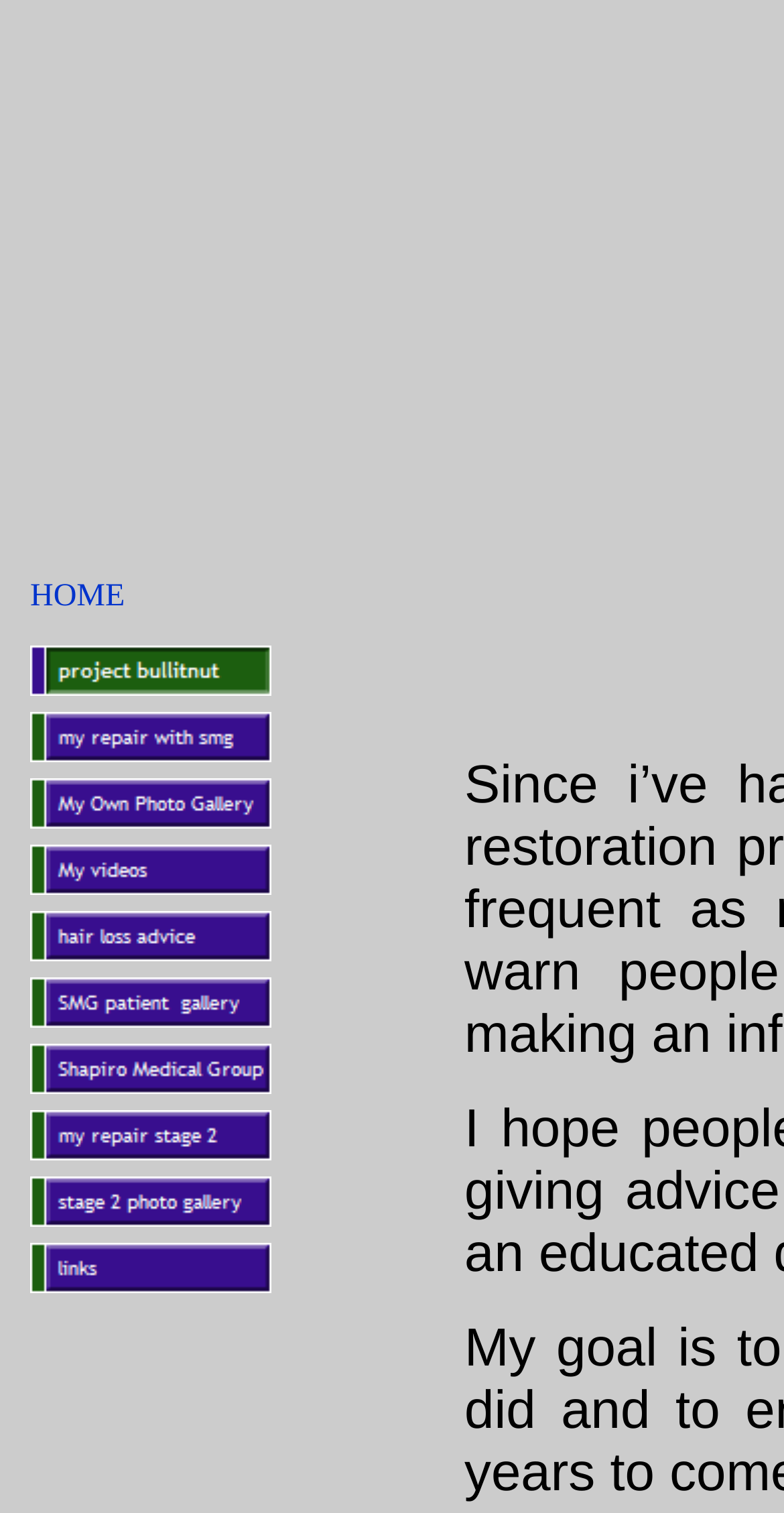Can you specify the bounding box coordinates for the region that should be clicked to fulfill this instruction: "Click the menu toggle button".

None